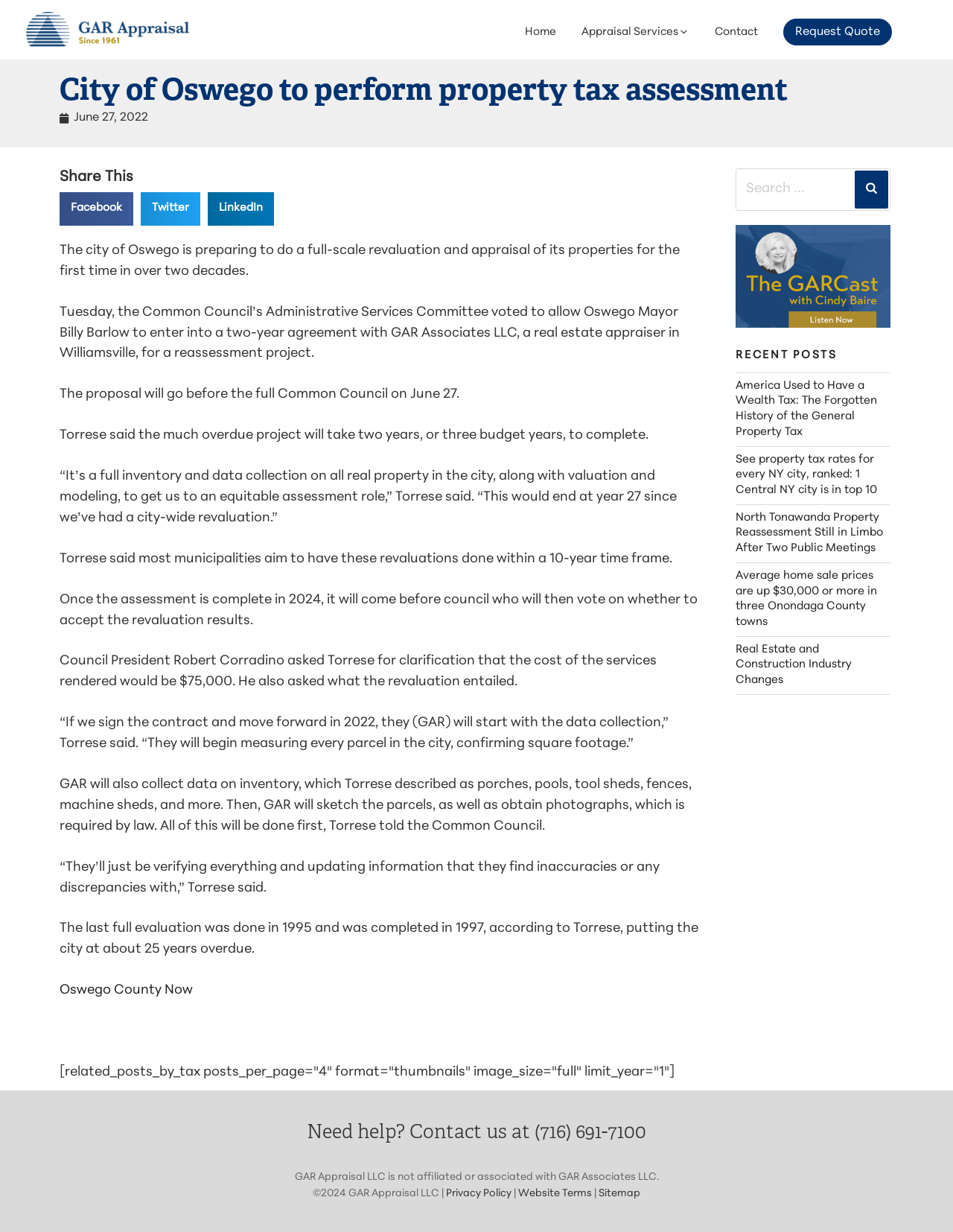Answer briefly with one word or phrase:
How many social media platforms are available for sharing?

3